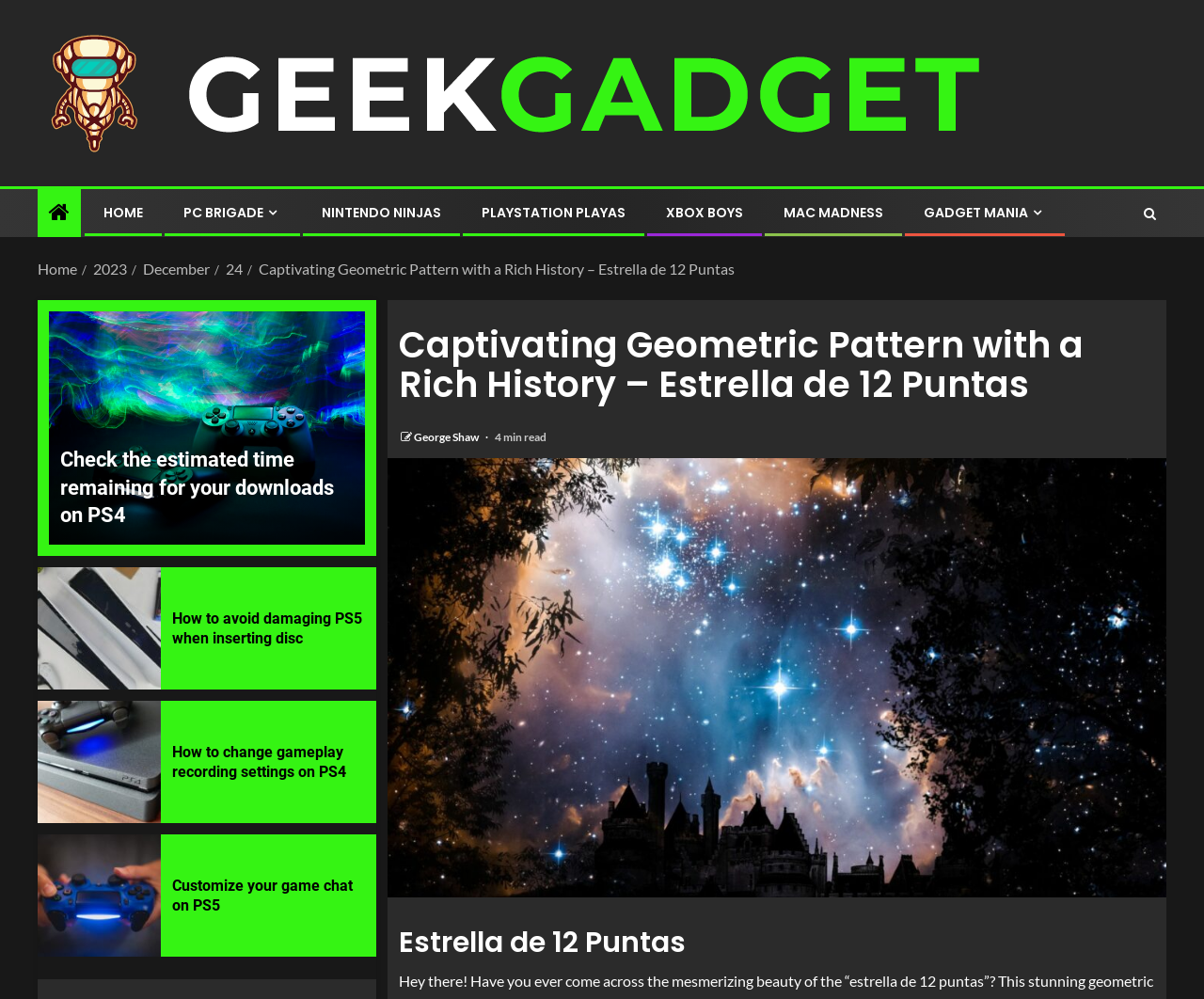Identify the bounding box coordinates of the clickable region required to complete the instruction: "Click on the 'HOME' link". The coordinates should be given as four float numbers within the range of 0 and 1, i.e., [left, top, right, bottom].

[0.086, 0.203, 0.119, 0.222]